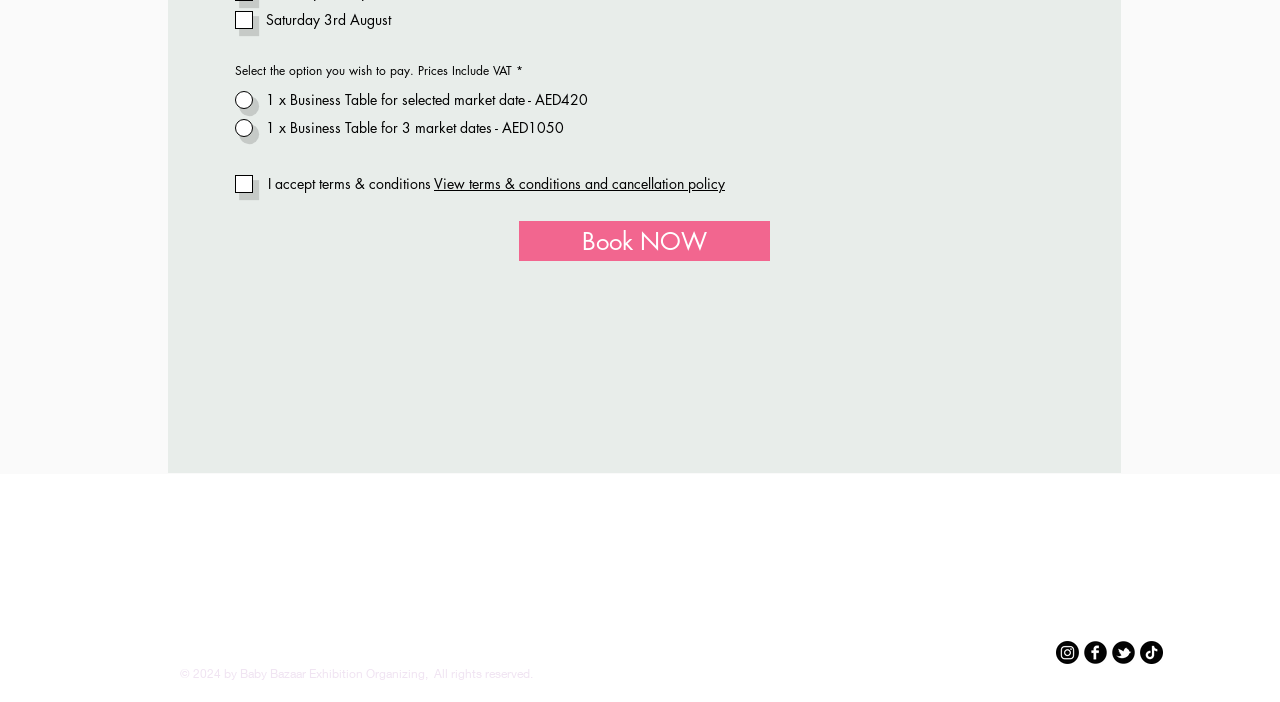Please identify the bounding box coordinates of the element's region that should be clicked to execute the following instruction: "Call for a free office quote". The bounding box coordinates must be four float numbers between 0 and 1, i.e., [left, top, right, bottom].

None